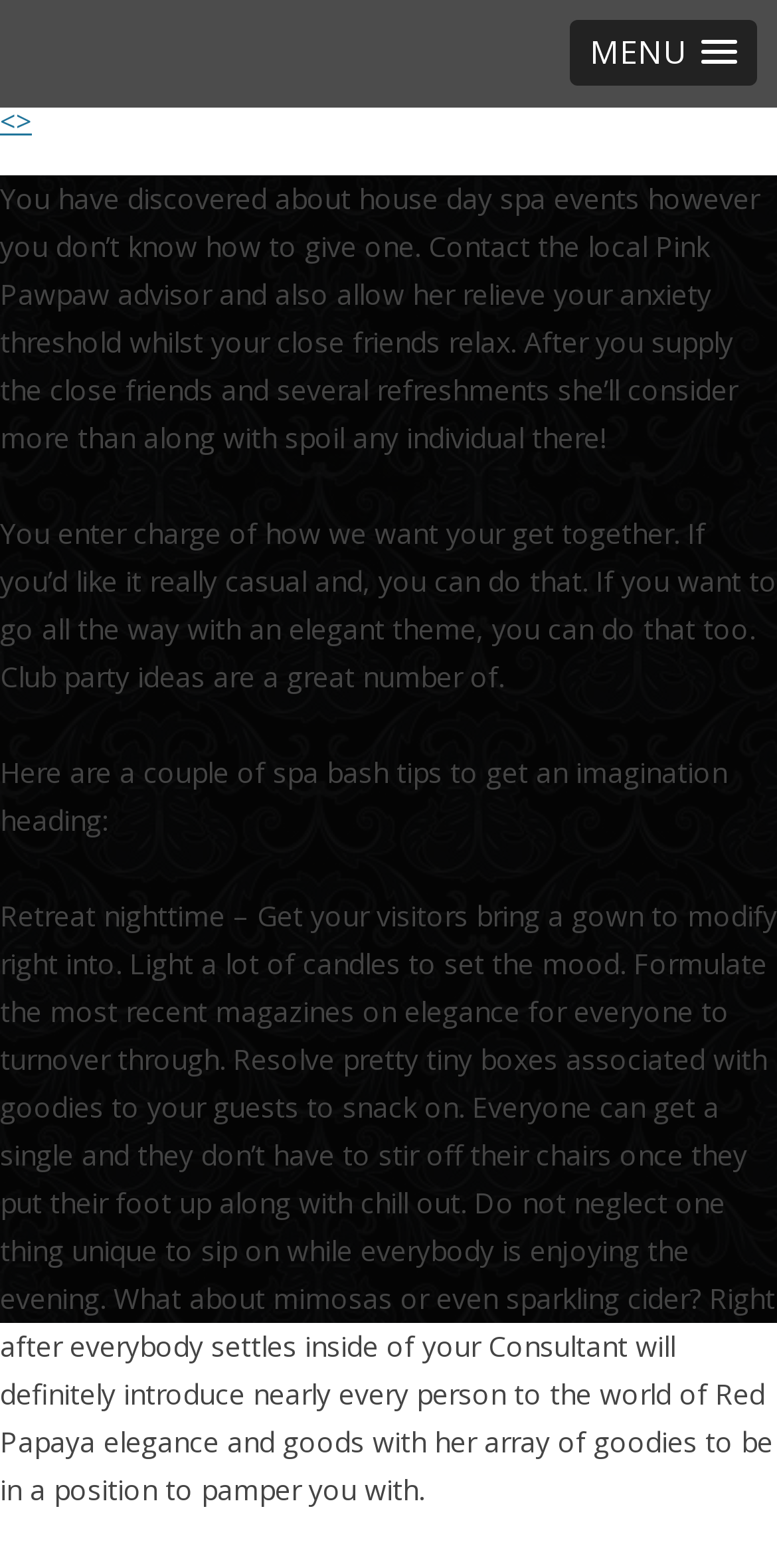Based on the provided description, "<>", find the bounding box of the corresponding UI element in the screenshot.

[0.0, 0.065, 0.041, 0.089]